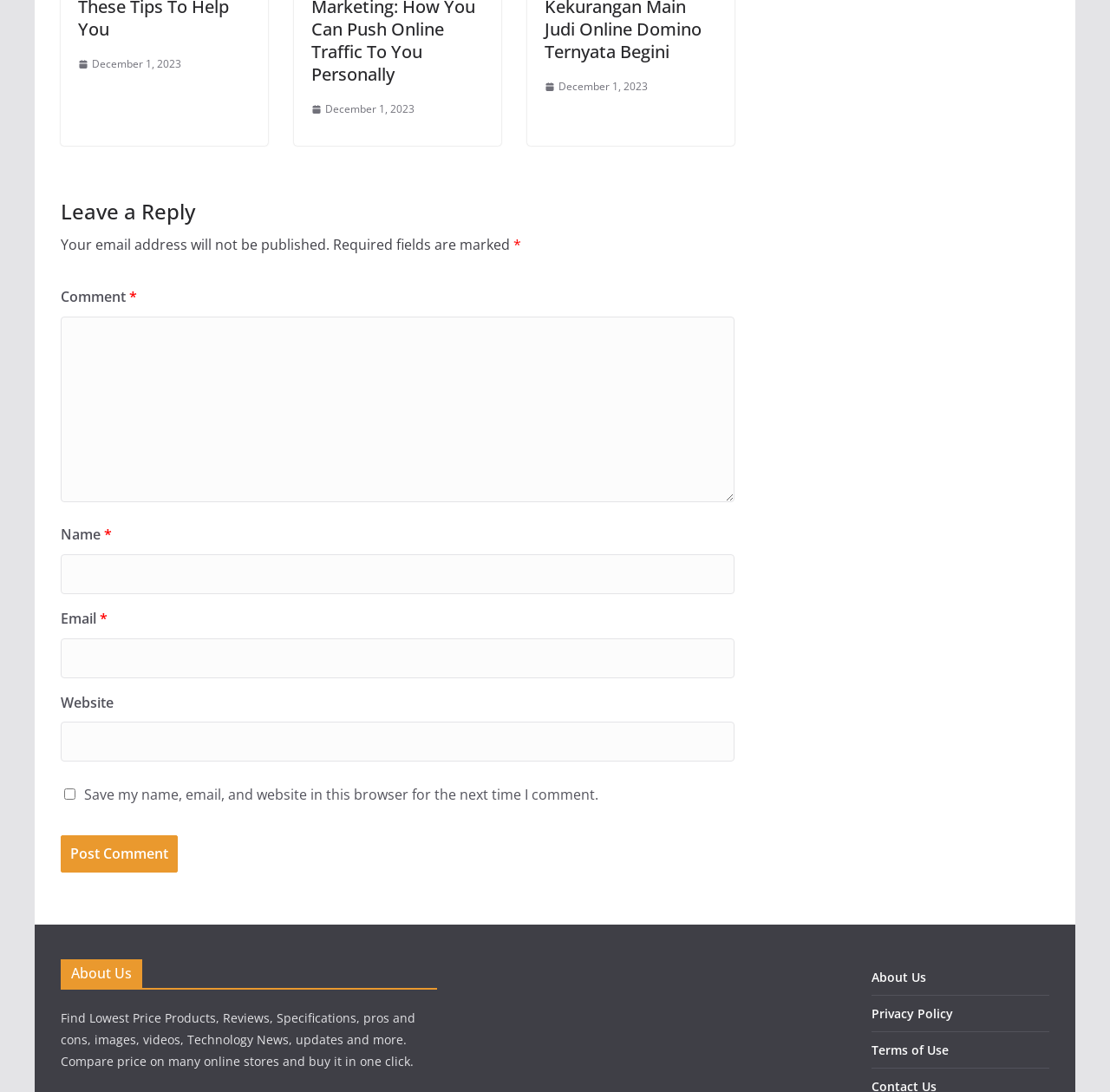What is the function of the checkbox in the comment form?
Answer the question in a detailed and comprehensive manner.

The checkbox in the comment form is labeled 'Save my name, email, and website in this browser for the next time I comment', indicating that its function is to save the user's data for future comments.